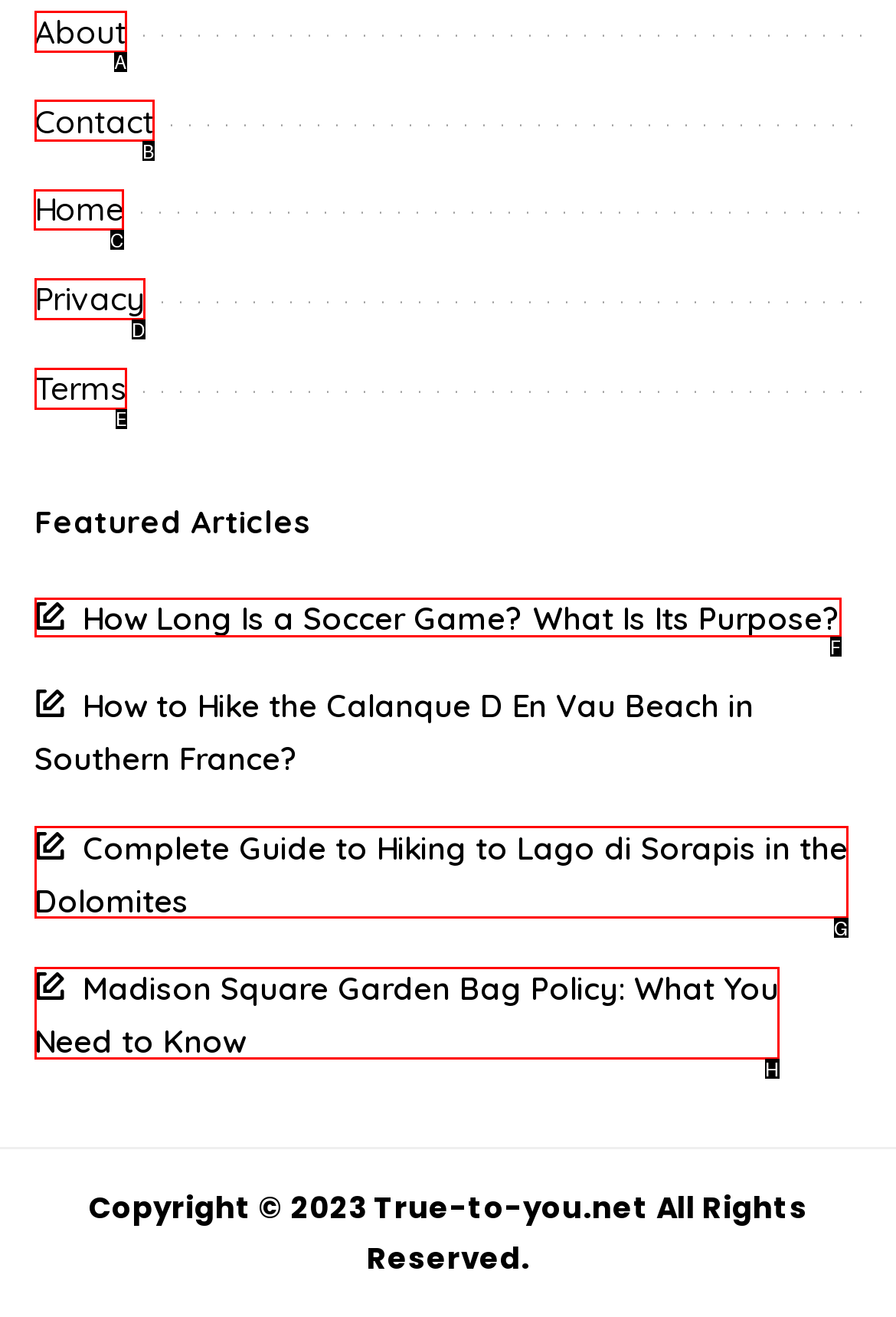Select the HTML element to finish the task: visit home page Reply with the letter of the correct option.

C